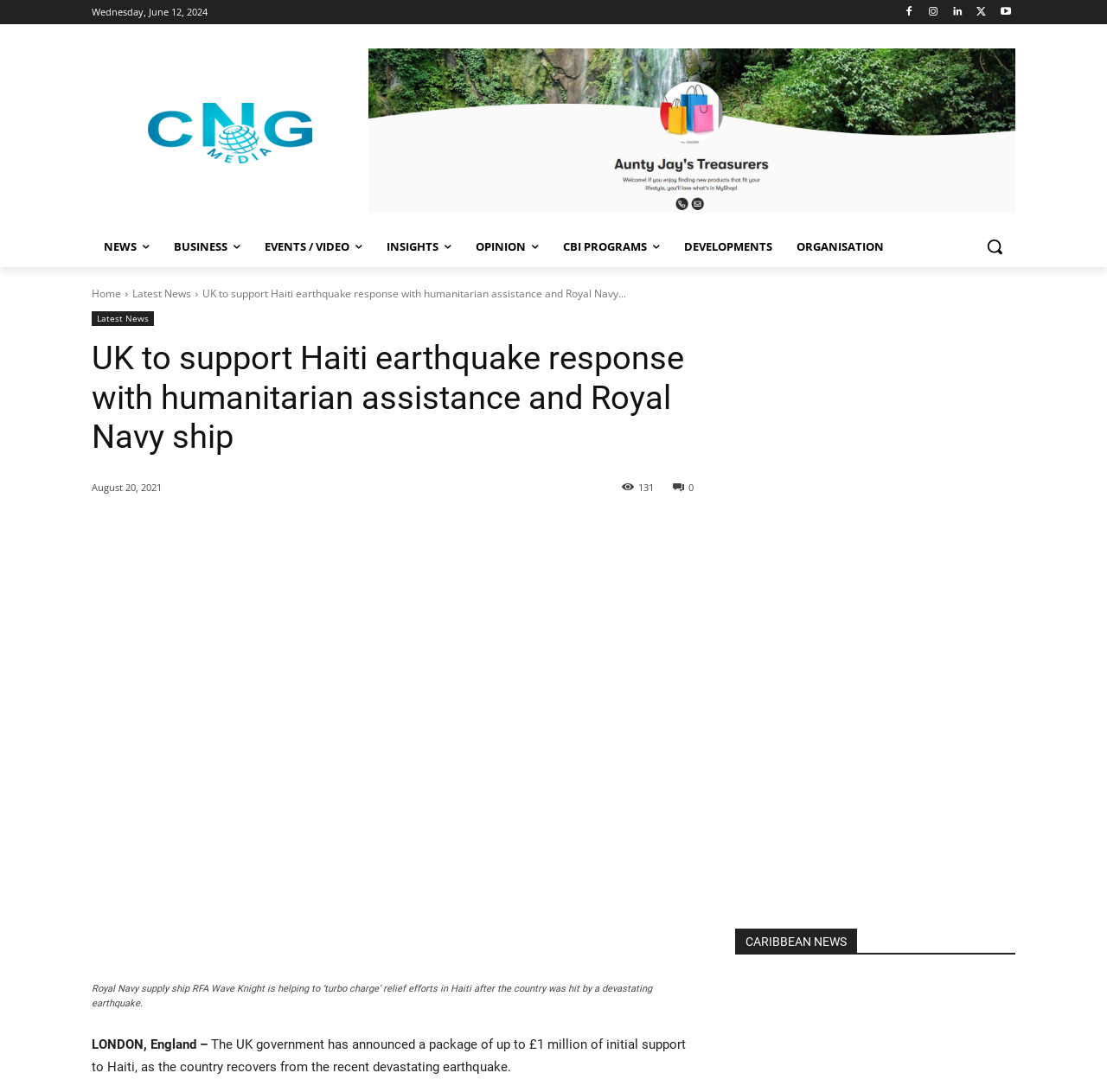Based on the element description, predict the bounding box coordinates (top-left x, top-left y, bottom-right x, bottom-right y) for the UI element in the screenshot: News

[0.083, 0.207, 0.146, 0.245]